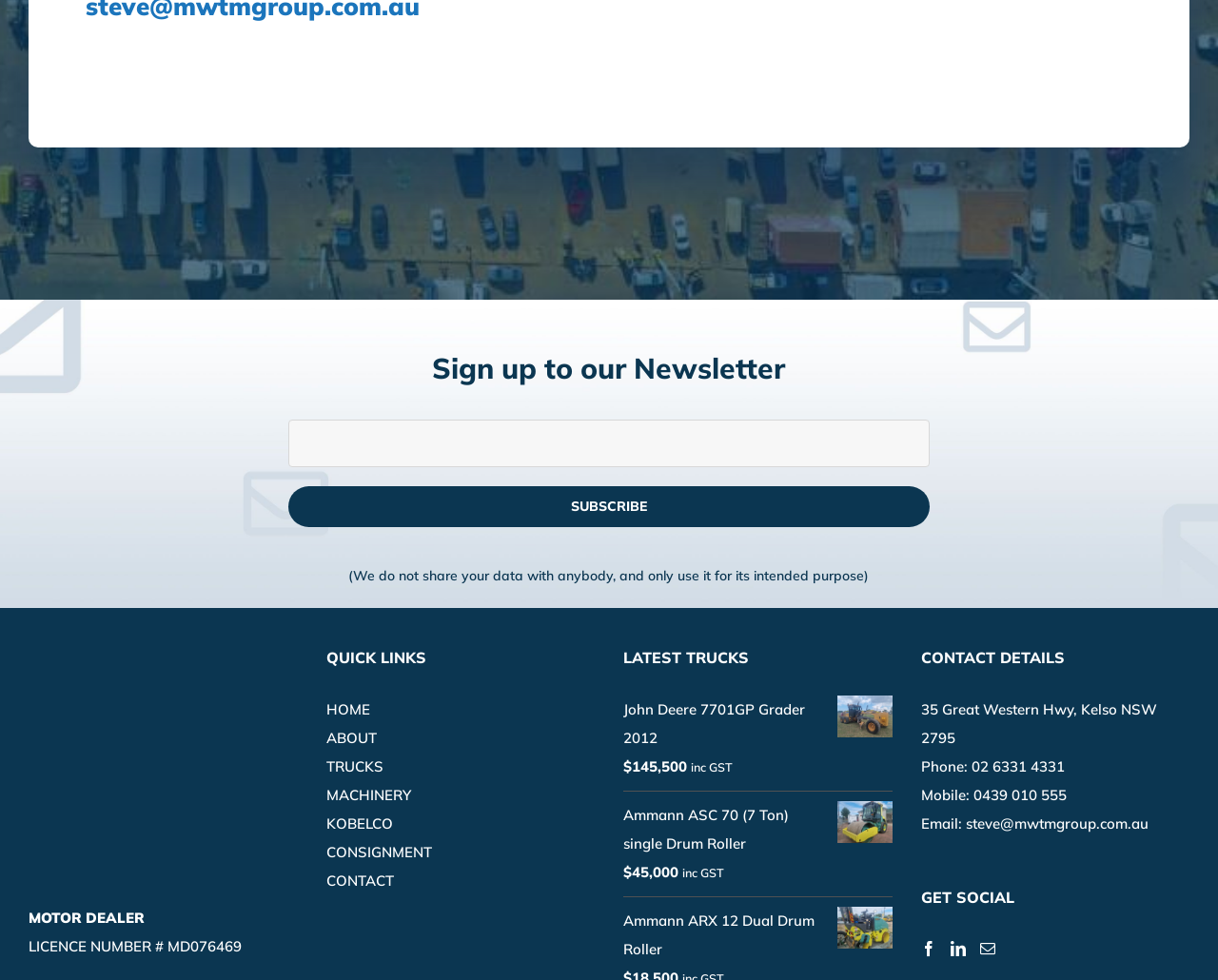Show me the bounding box coordinates of the clickable region to achieve the task as per the instruction: "Write a comment...".

None